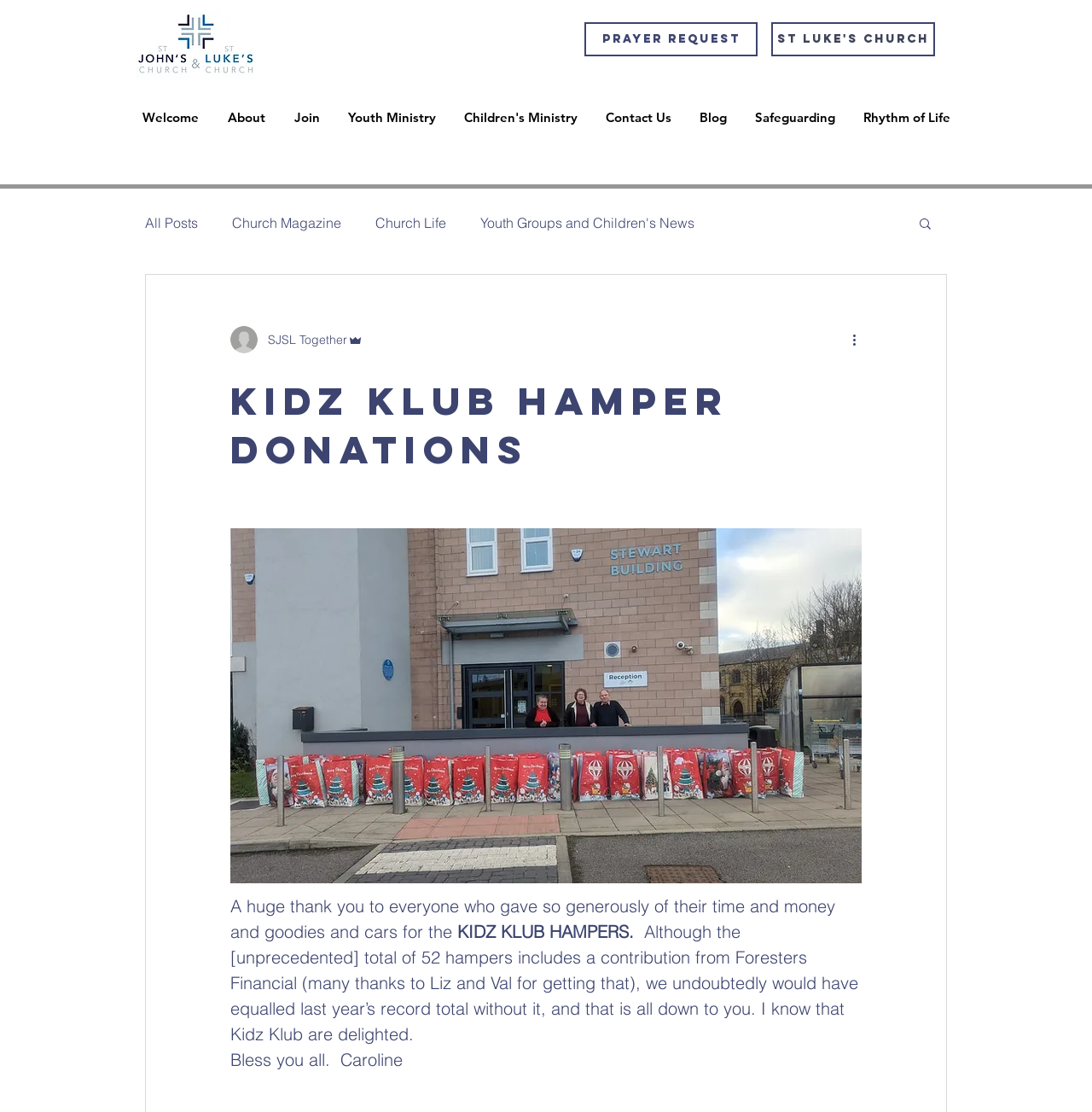Please answer the following question using a single word or phrase: 
What is the purpose of the Kidz Klub Hamper Donations?

To collect hampers